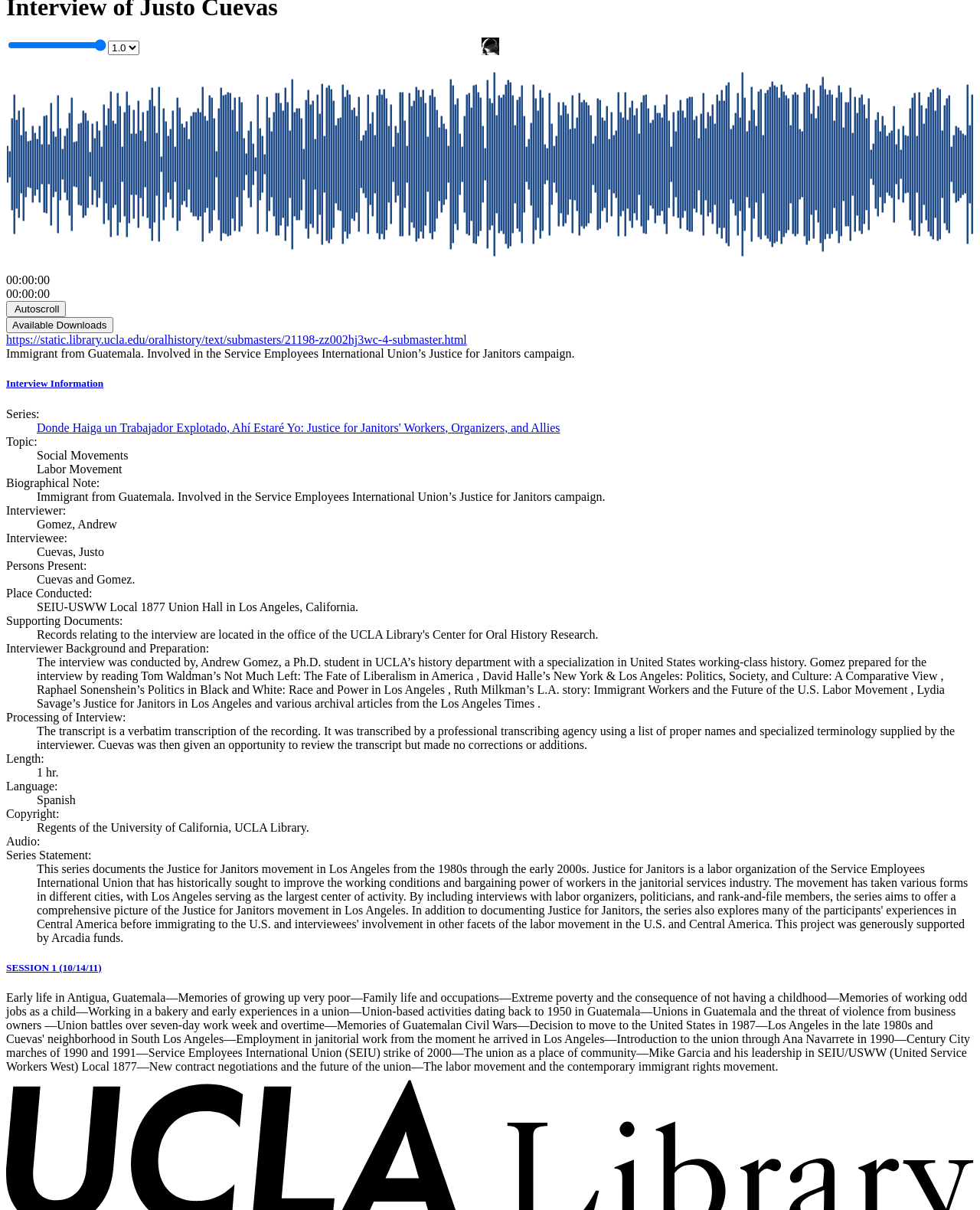Bounding box coordinates are given in the format (top-left x, top-left y, bottom-right x, bottom-right y). All values should be floating point numbers between 0 and 1. Provide the bounding box coordinate for the UI element described as: children

None